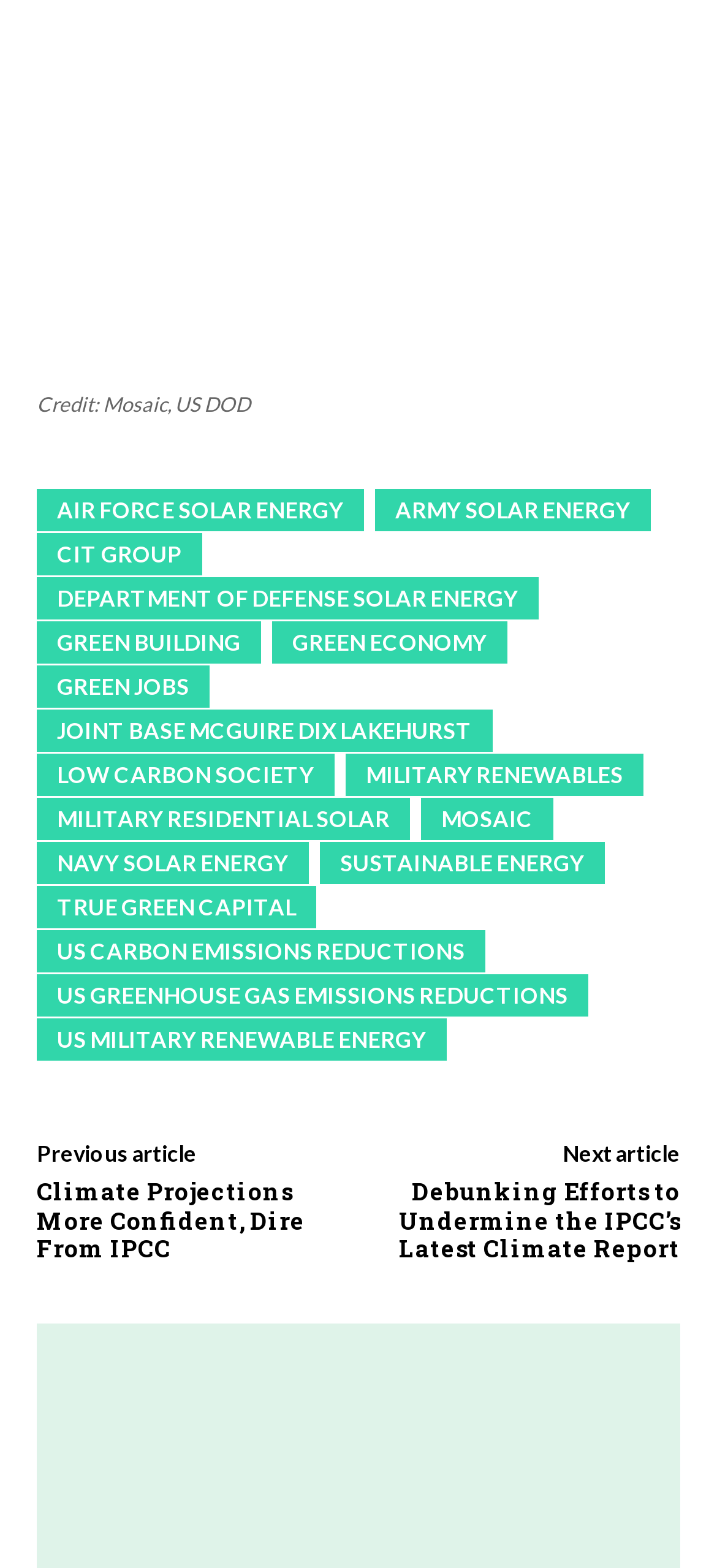Please specify the bounding box coordinates of the clickable section necessary to execute the following command: "Click on AIR FORCE SOLAR ENERGY".

[0.051, 0.312, 0.508, 0.339]